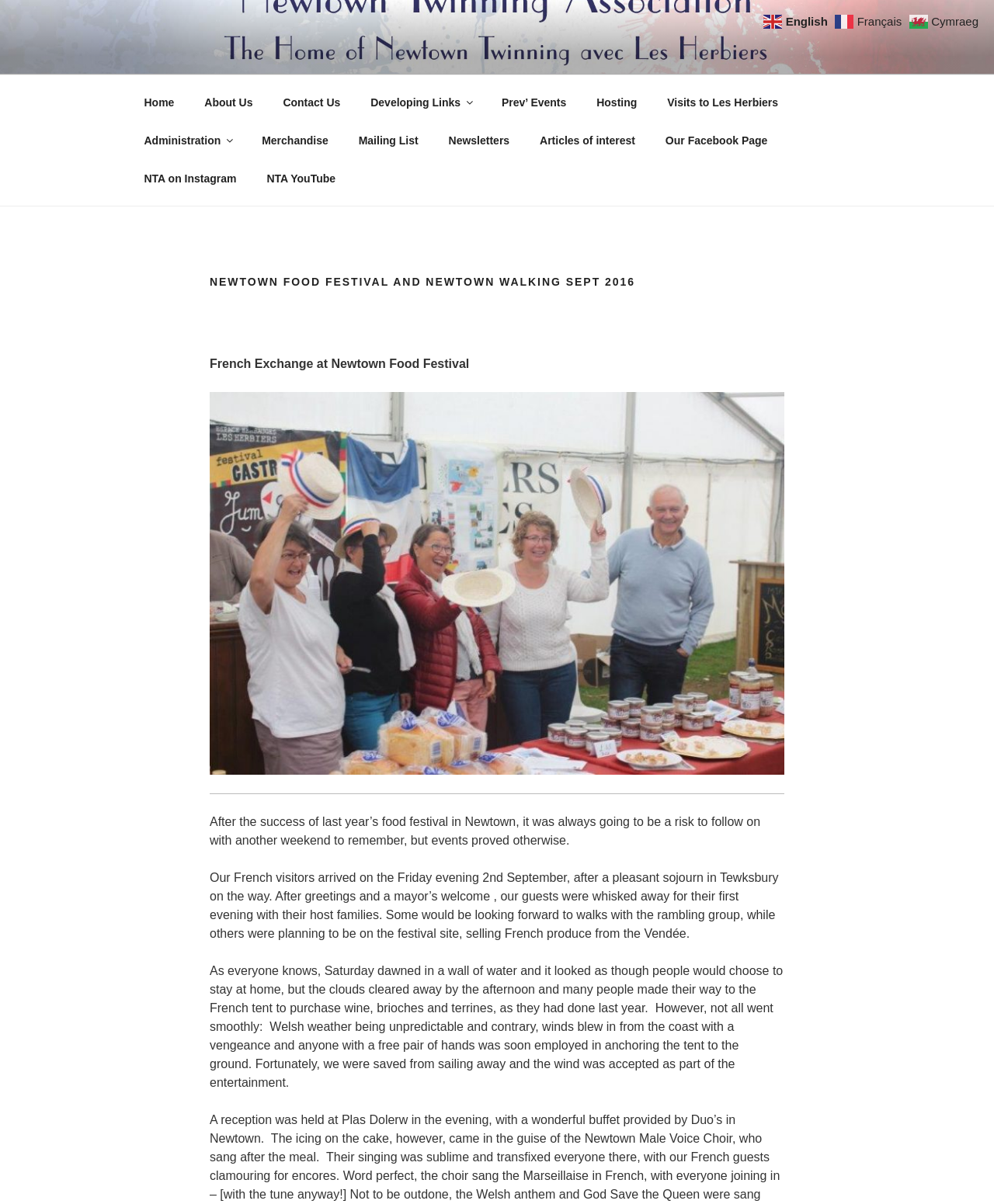Please identify the bounding box coordinates of the clickable region that I should interact with to perform the following instruction: "Check the 'NTA on Instagram' link". The coordinates should be expressed as four float numbers between 0 and 1, i.e., [left, top, right, bottom].

[0.131, 0.132, 0.252, 0.164]